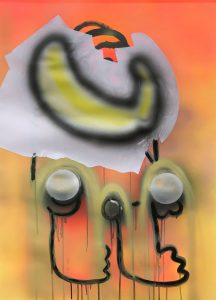Give a detailed account of the visual content in the image.

The image titled "Lucy, the first upright walking ape to descend from the trees-001" is a striking acrylic artwork by the contemporary Chinese artist Ye Linghan, created in 2017. This piece measures 109 x 79 cm and features a vibrant background of orange hues, with abstract forms that evoke a sense of curiosity and contemplation. The central figure appears to blend simplistic humanoid features with playful elements, suggesting a fusion of realism and fantasy. The work reflects Ye Linghan's focus on social issues and the exploration of modernity through unique visual narratives. Positioned within the broader context of the exhibition, this piece resonates with themes of time, space, and identity, inviting the audience to engage in a deeper dialogue about the human experience.